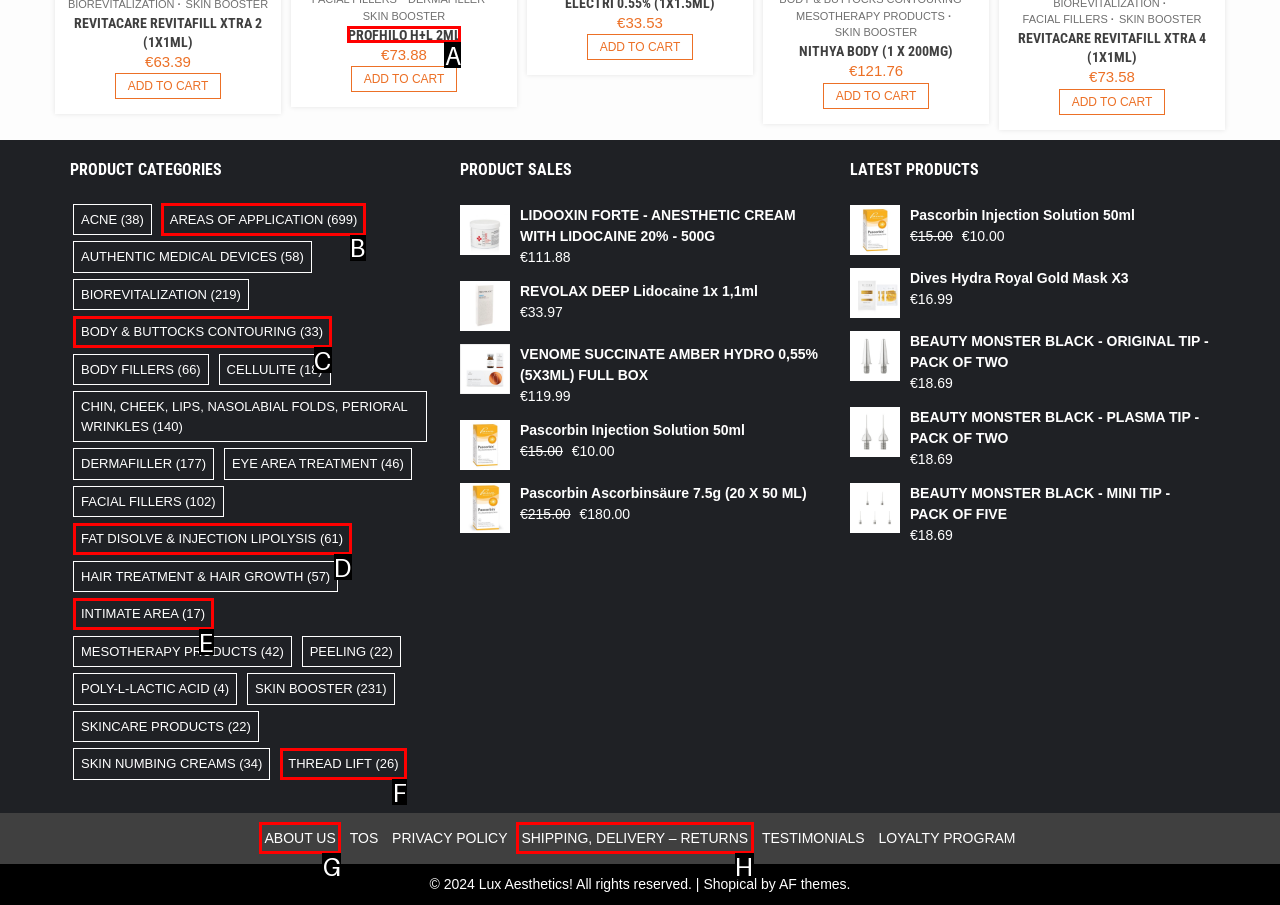Identify the option that corresponds to: SHIPPING, DELIVERY – RETURNS
Respond with the corresponding letter from the choices provided.

H